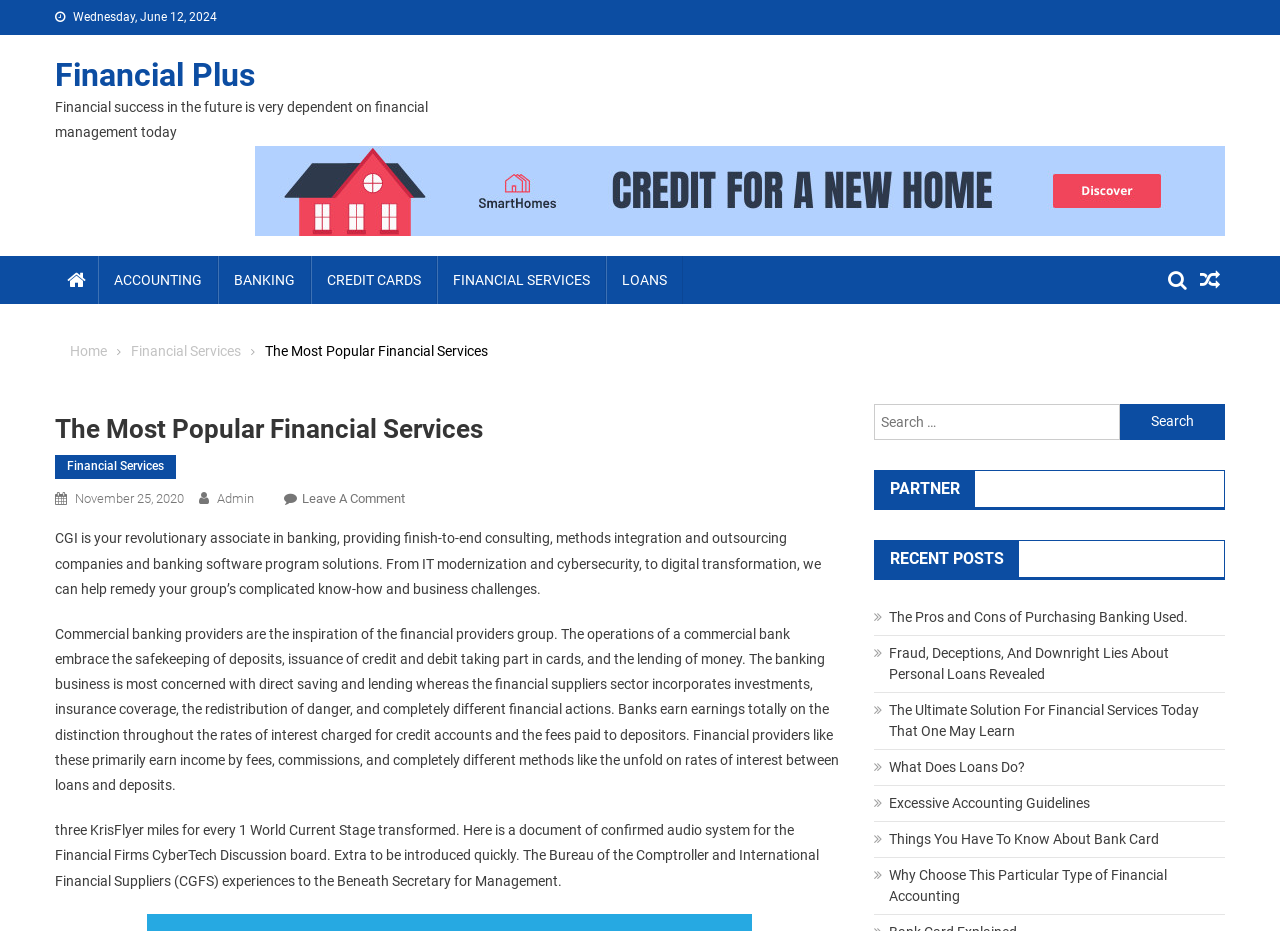Please determine the bounding box coordinates, formatted as (top-left x, top-left y, bottom-right x, bottom-right y), with all values as floating point numbers between 0 and 1. Identify the bounding box of the region described as: Banking

[0.17, 0.275, 0.243, 0.326]